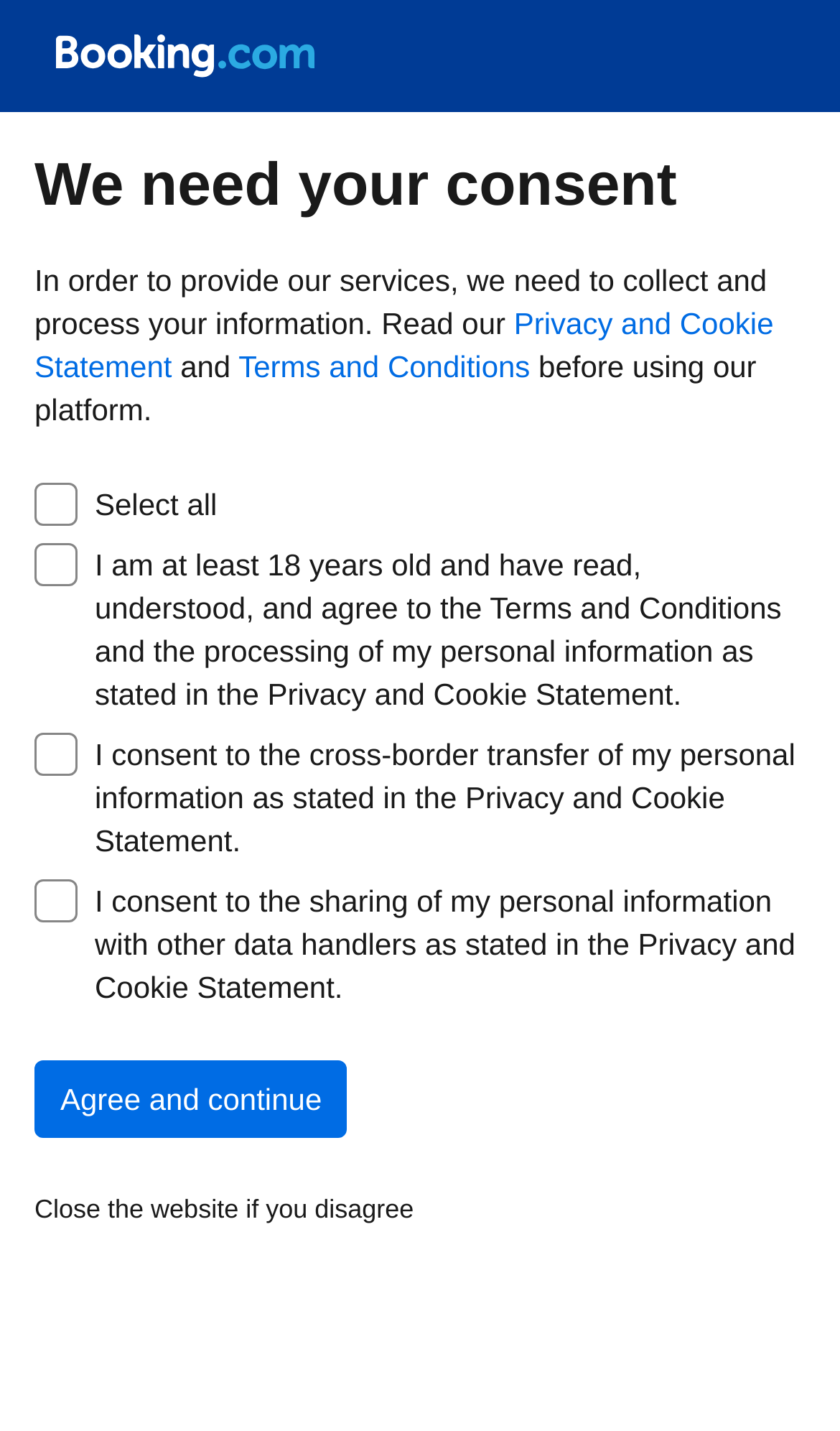Please find the main title text of this webpage.

We need your consent